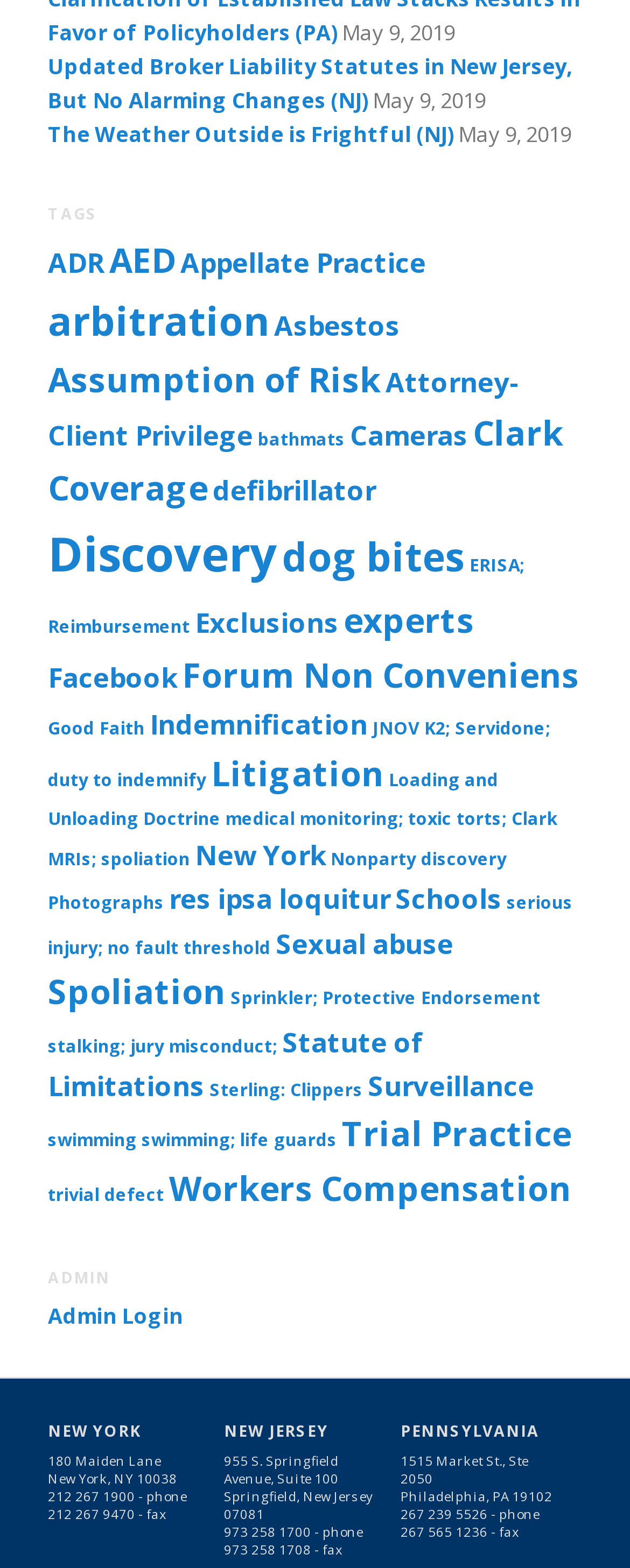What is the title of the first article?
From the image, provide a succinct answer in one word or a short phrase.

Updated Broker Liability Statutes in New Jersey, But No Alarming Changes (NJ)